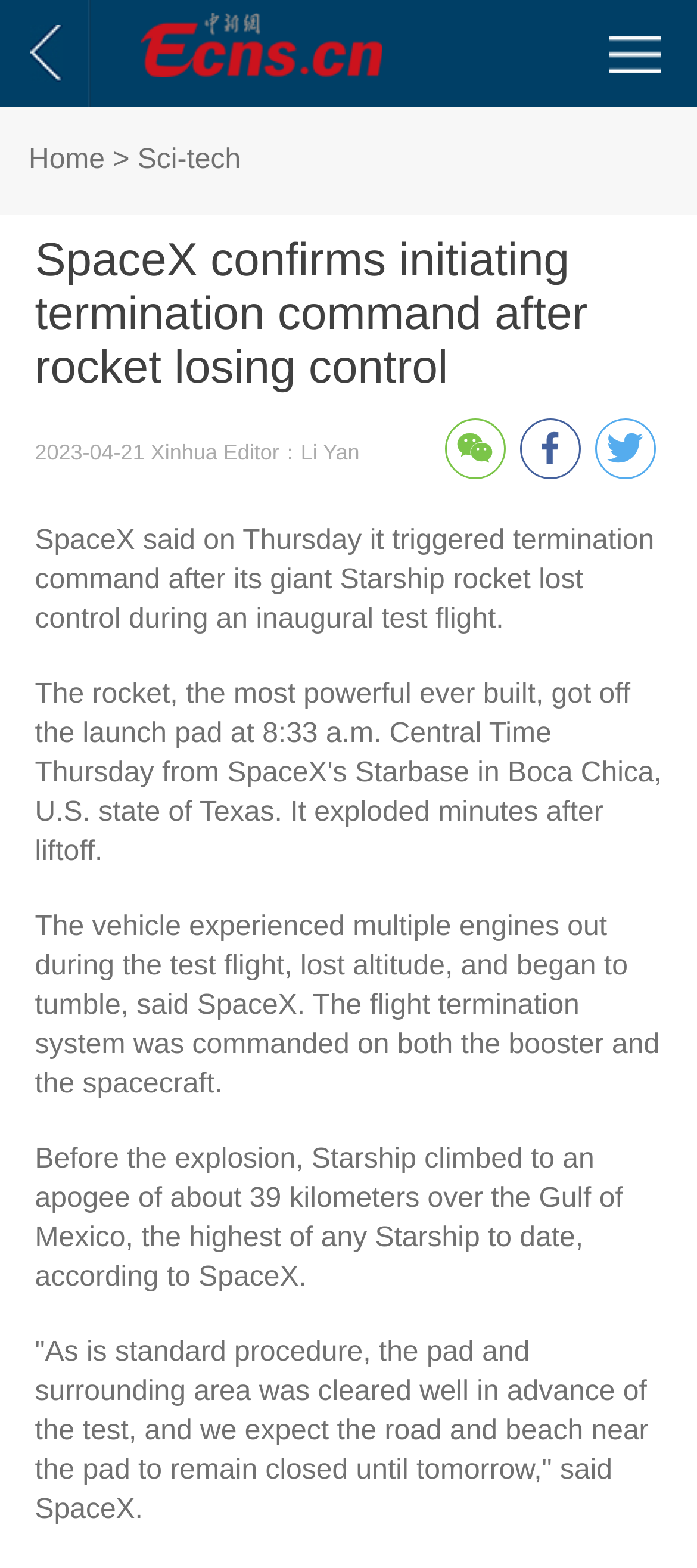Please respond in a single word or phrase: 
What happened to the Starship rocket during the test flight?

Lost control and began to tumble